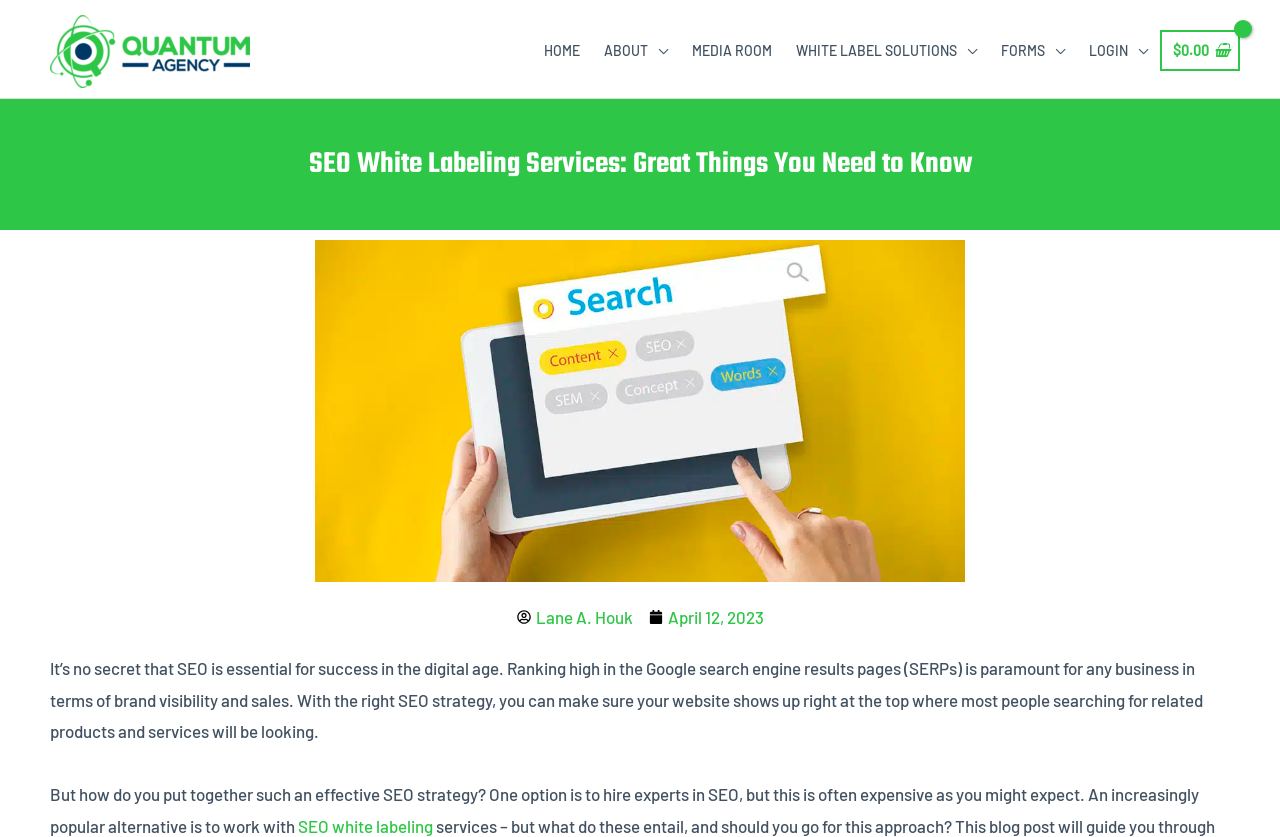Kindly determine the bounding box coordinates for the clickable area to achieve the given instruction: "Click on the 'HOME' link".

[0.416, 0.027, 0.463, 0.094]